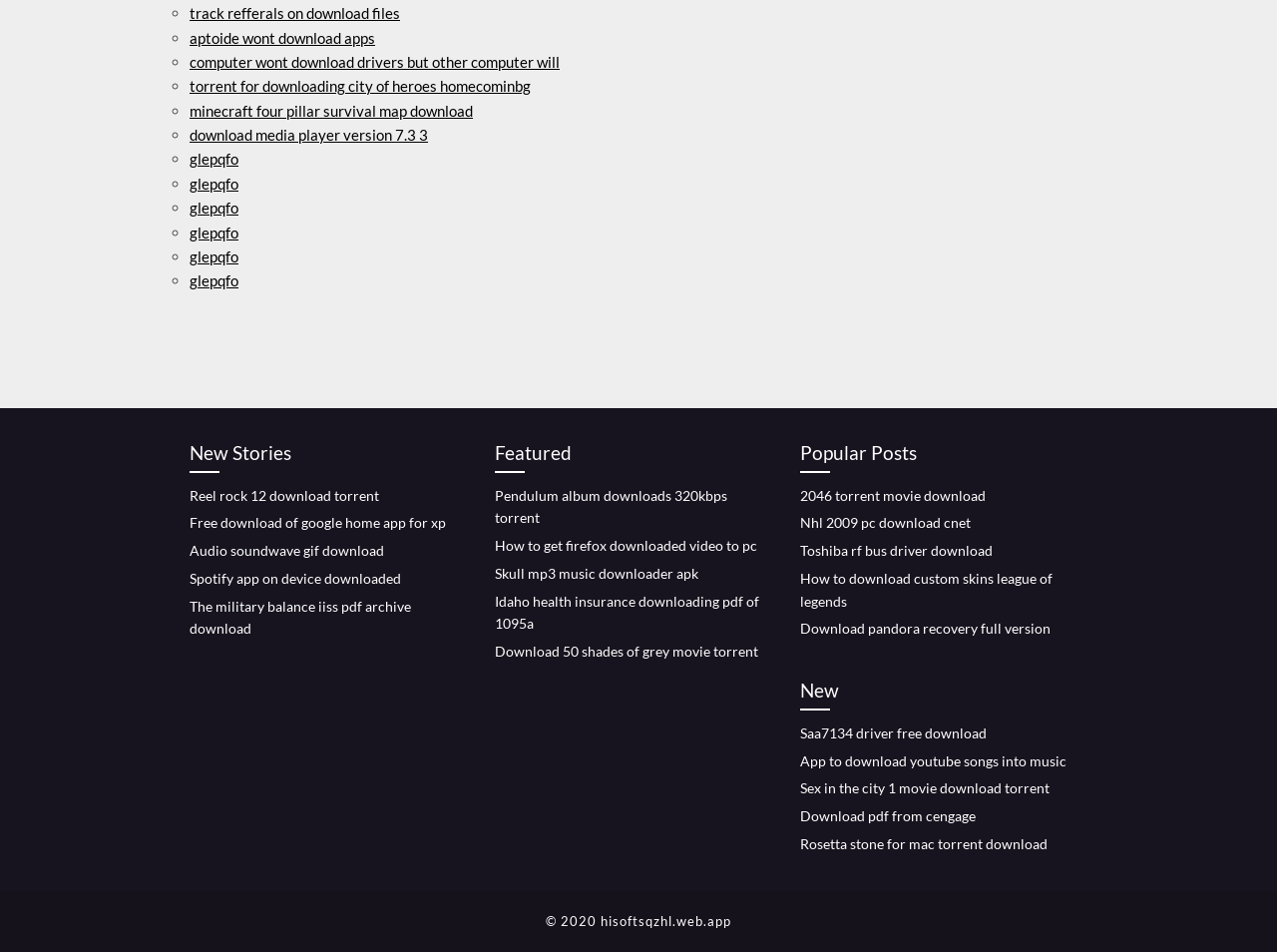Use the information in the screenshot to answer the question comprehensively: What type of content is available for download in the 'Popular Posts' section?

Upon examining the links in the 'Popular Posts' section, I noticed that they are primarily related to movie downloads, including torrents, and software downloads, such as drivers and applications. This suggests that the 'Popular Posts' section is focused on providing links to popular movie and software downloads.